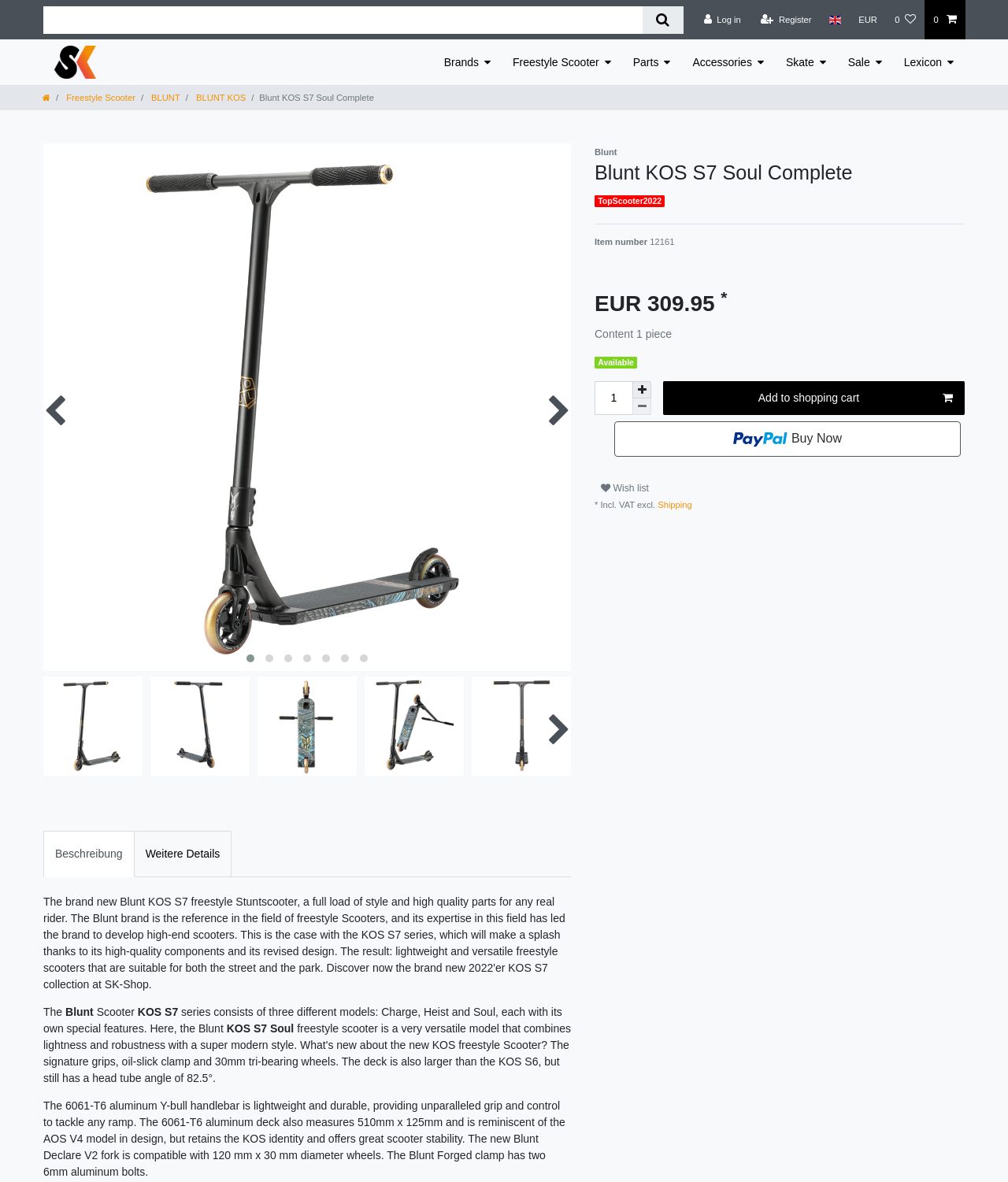Could you please study the image and provide a detailed answer to the question:
What is the function of the Blunt Forged clamp?

I inferred the function of the Blunt Forged clamp by reading the text 'The Blunt Forged clamp has two 6mm aluminum bolts.' and understanding that clamps are typically used to hold wheels in place, especially in the context of scooters.